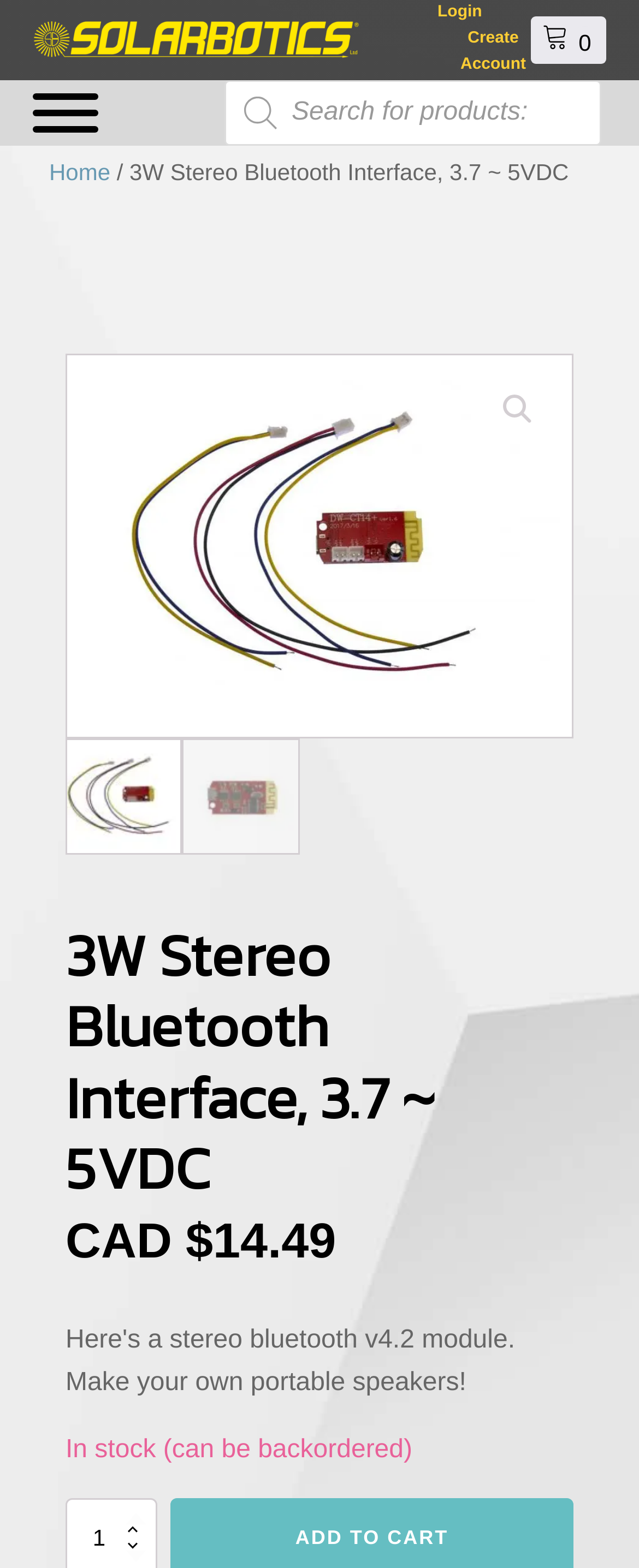Identify the bounding box coordinates for the UI element described as: "title="Go to Cart"".

[0.849, 0.014, 0.941, 0.04]